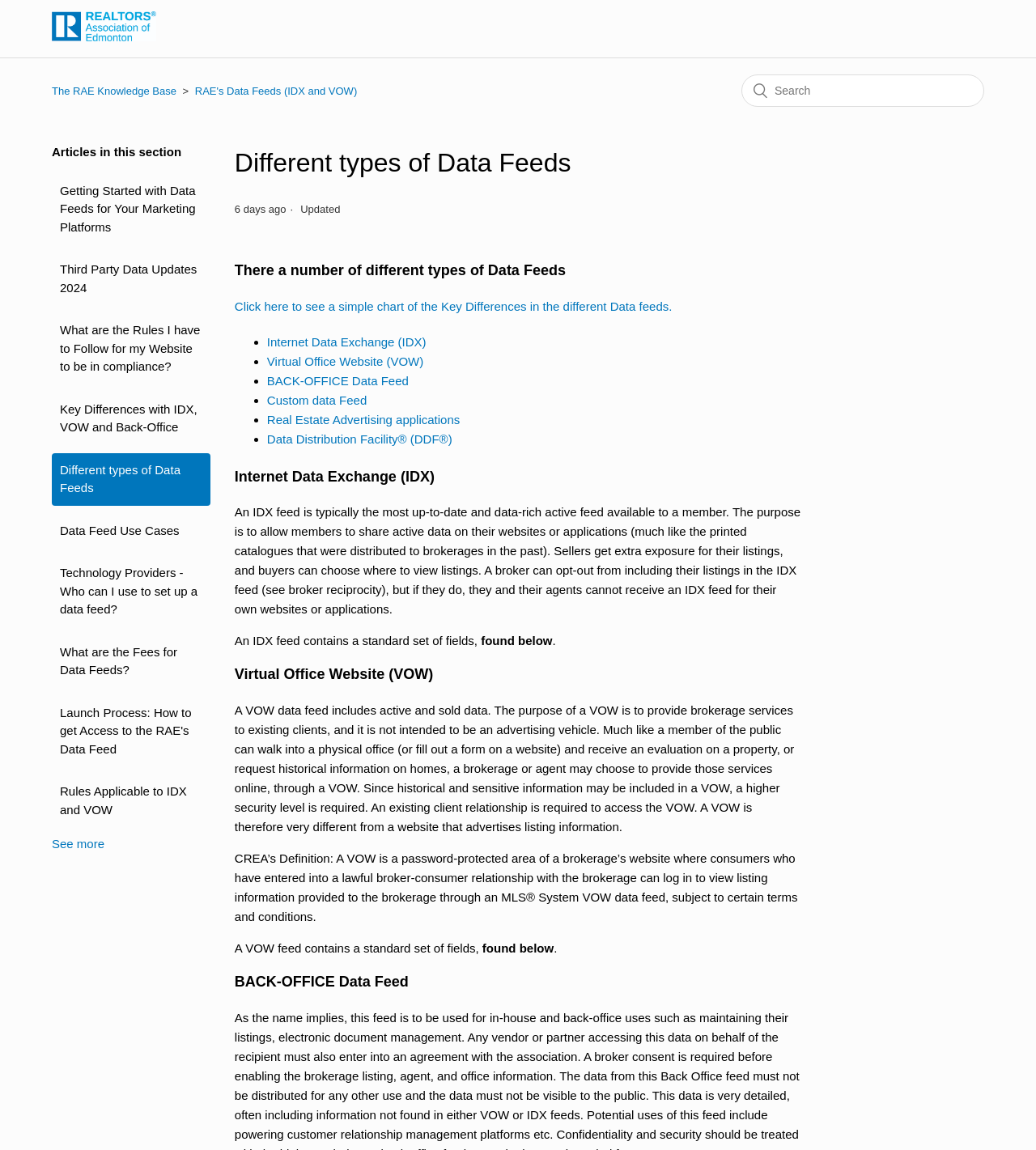What is the main topic of this webpage?
Utilize the image to construct a detailed and well-explained answer.

The main topic of this webpage is Data Feeds, which can be inferred from the title 'Different types of Data Feeds' and the various links and descriptions related to Data Feeds on the webpage.